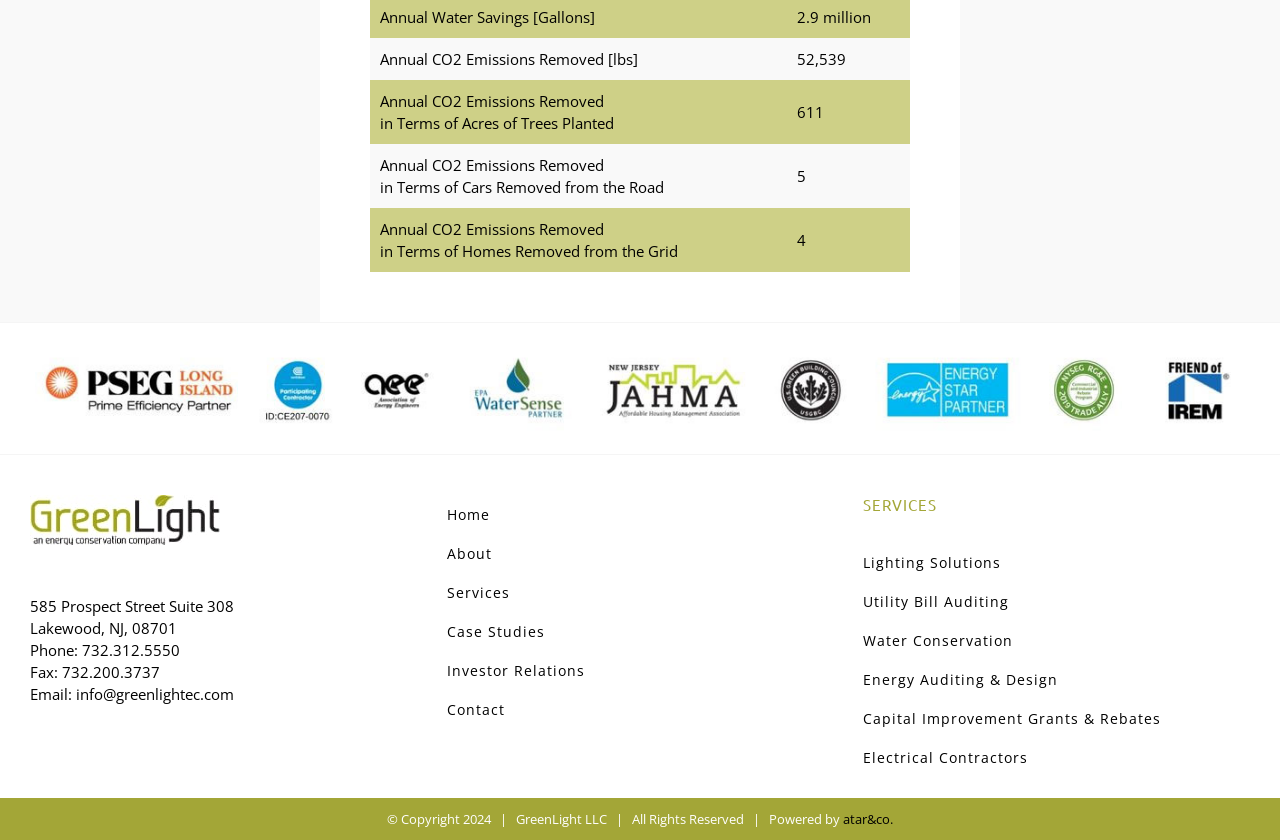What services does the company offer?
Utilize the image to construct a detailed and well-explained answer.

I found the services offered by the company by looking at the 'SERVICES' section of the webpage, where it lists several services including 'Lighting Solutions', 'Utility Bill Auditing', 'Water Conservation', and more.